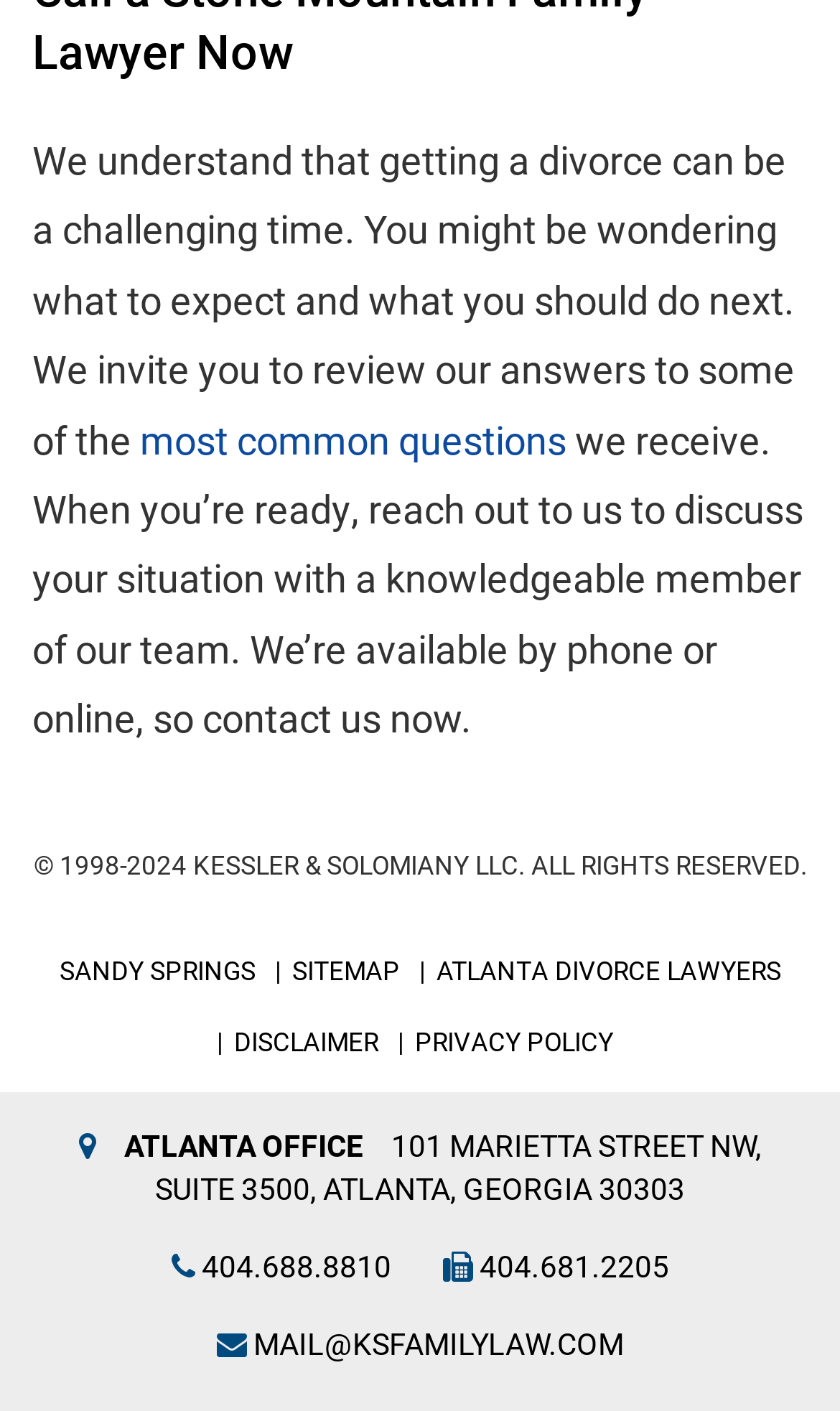Locate the bounding box coordinates of the clickable element to fulfill the following instruction: "email MAIL@KSFAMILYLAW.COM". Provide the coordinates as four float numbers between 0 and 1 in the format [left, top, right, bottom].

[0.232, 0.931, 0.768, 0.974]